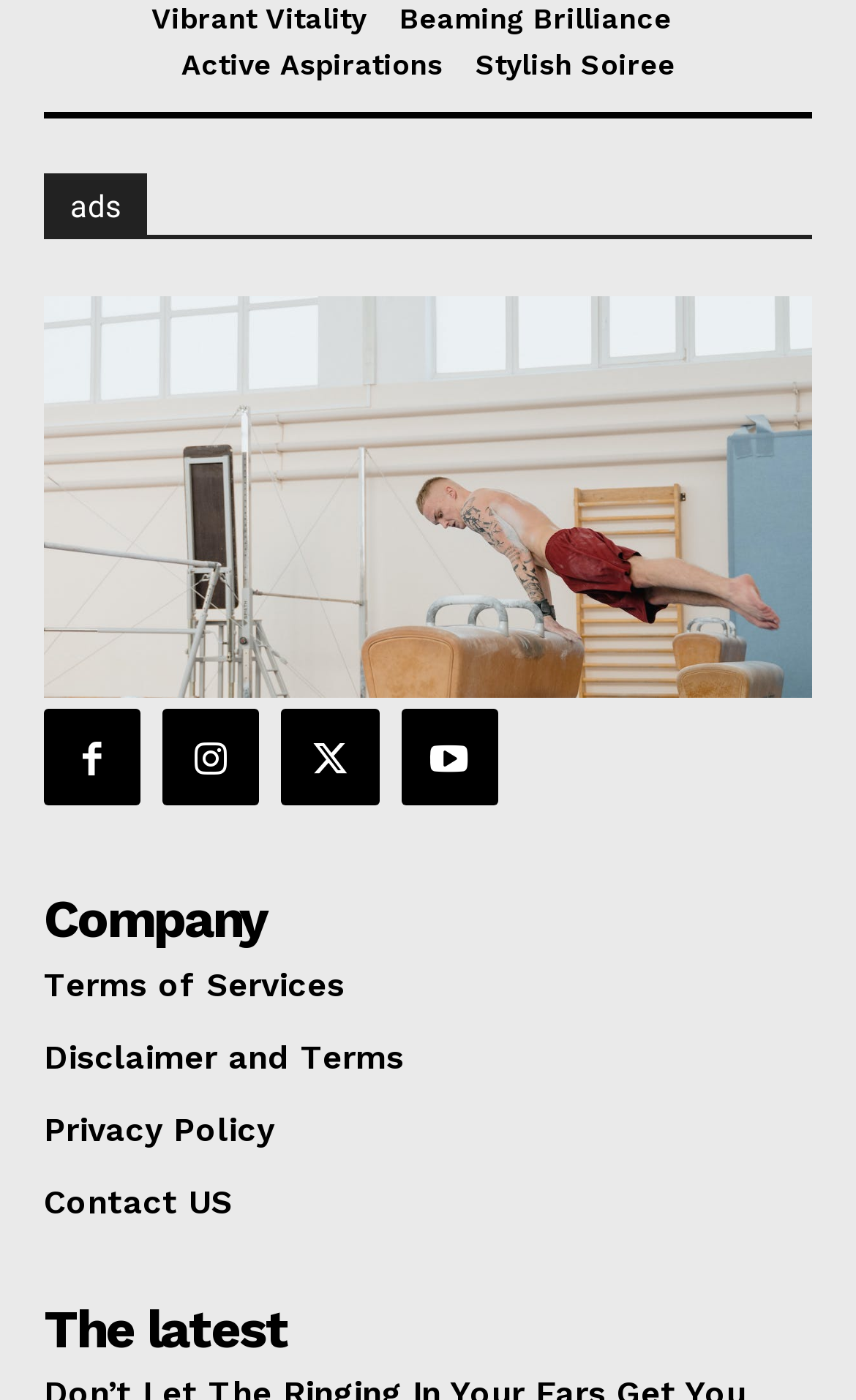Please indicate the bounding box coordinates of the element's region to be clicked to achieve the instruction: "Check ads". Provide the coordinates as four float numbers between 0 and 1, i.e., [left, top, right, bottom].

[0.051, 0.124, 0.949, 0.171]